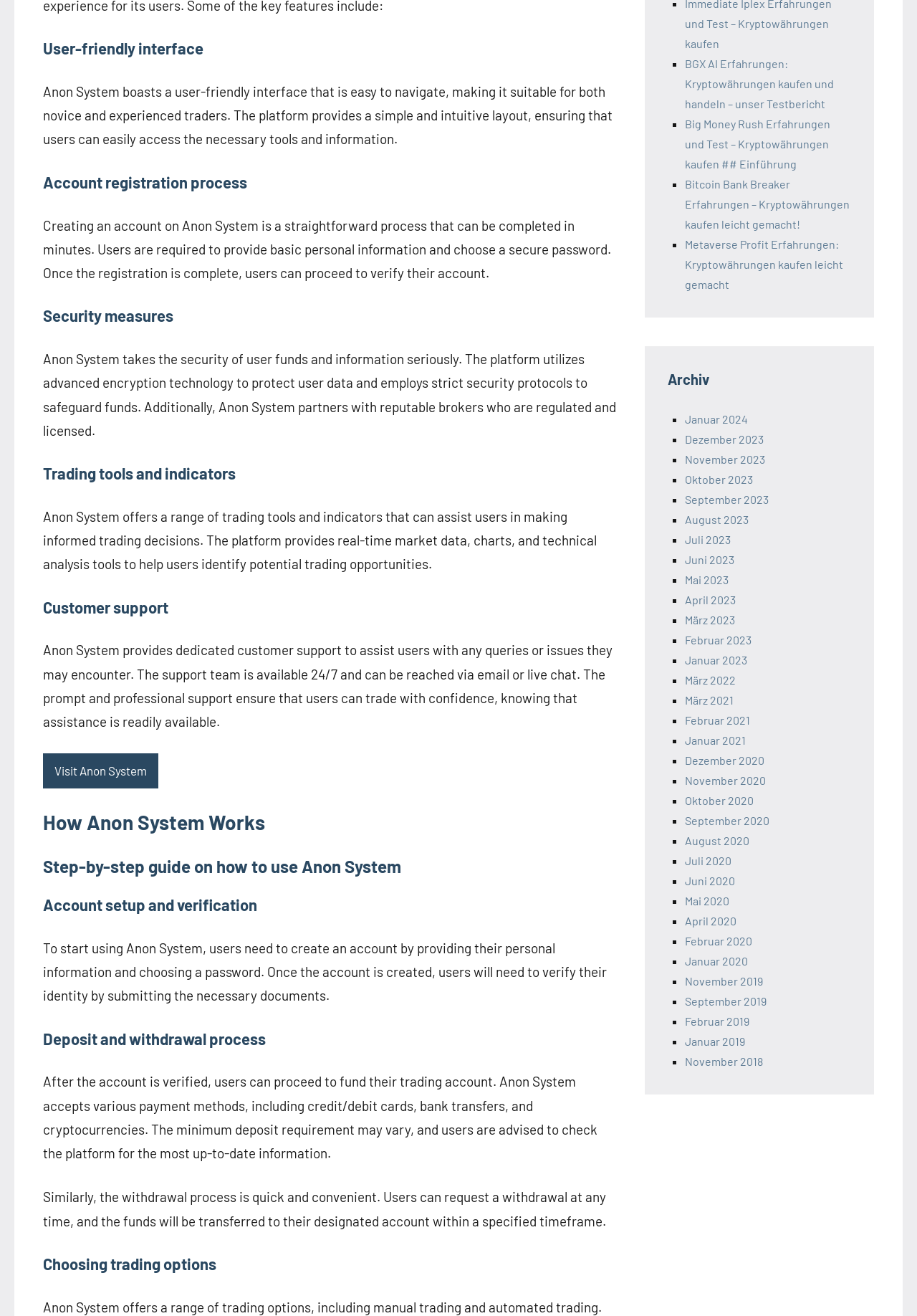Identify the bounding box for the UI element specified in this description: "Mai 2020". The coordinates must be four float numbers between 0 and 1, formatted as [left, top, right, bottom].

[0.747, 0.679, 0.795, 0.689]